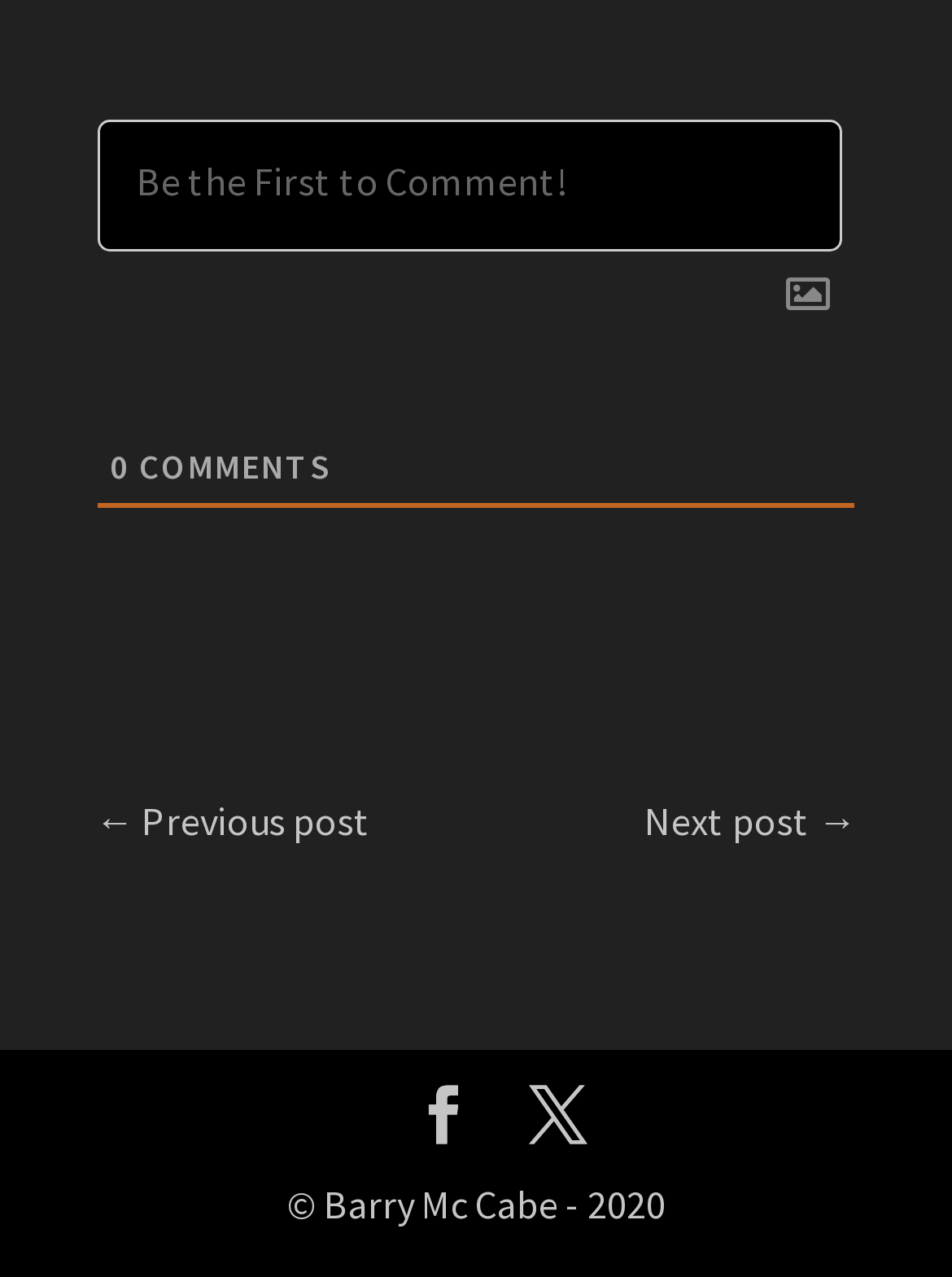Please find the bounding box for the UI element described by: "X".

[0.555, 0.851, 0.617, 0.903]